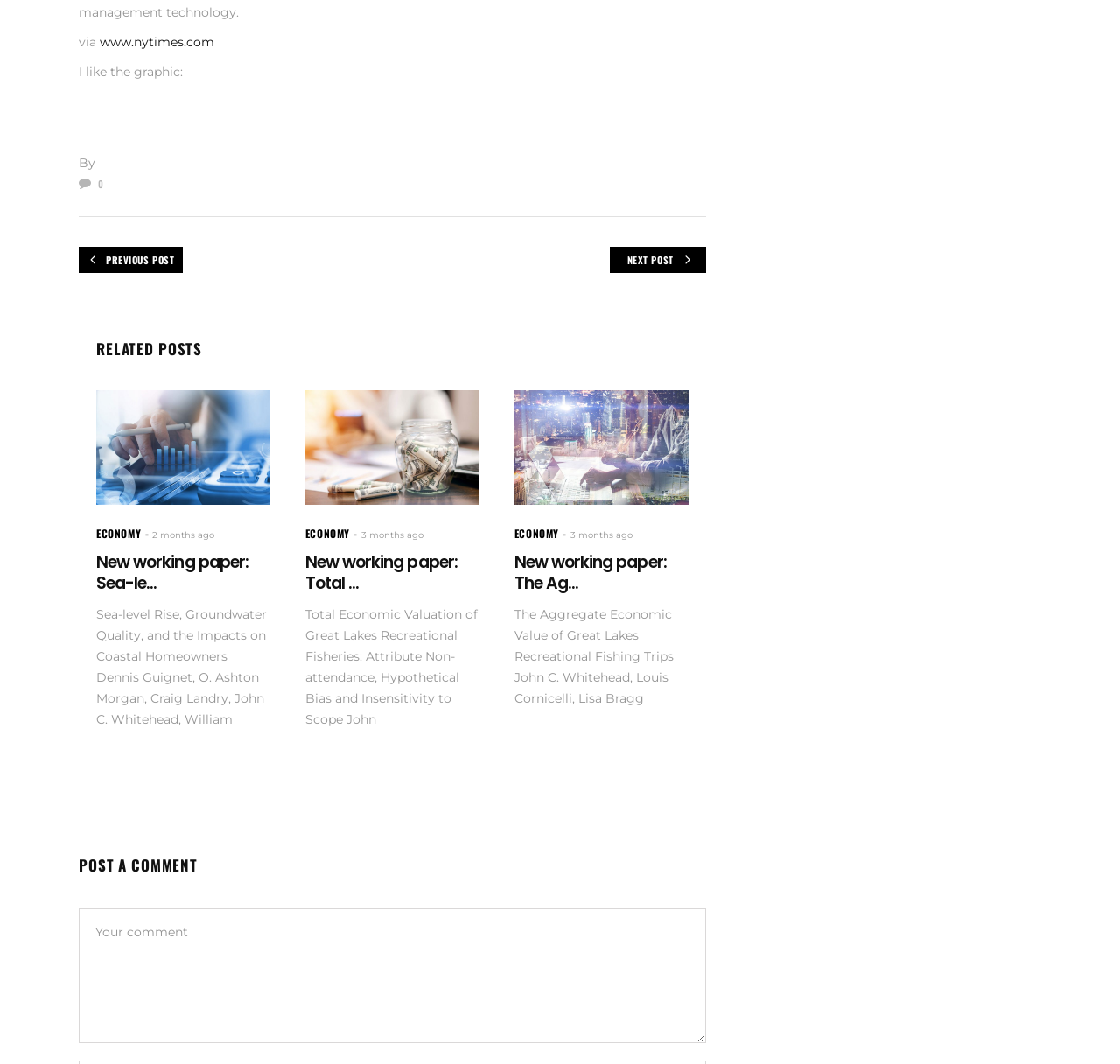Find the bounding box coordinates of the element to click in order to complete the given instruction: "Enter a comment in the 'Your comment' textbox."

[0.07, 0.854, 0.63, 0.98]